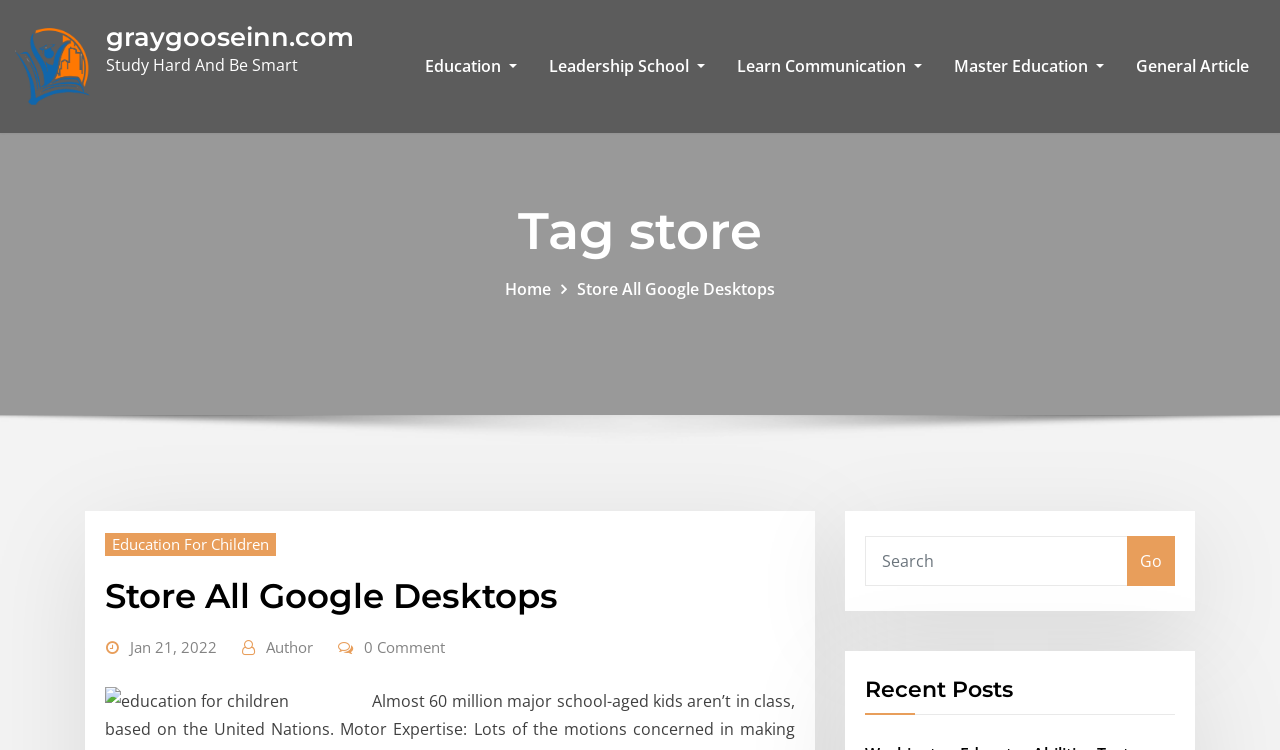Given the description of a UI element: "parent_node: Go name="s" placeholder="Search"", identify the bounding box coordinates of the matching element in the webpage screenshot.

[0.676, 0.714, 0.881, 0.781]